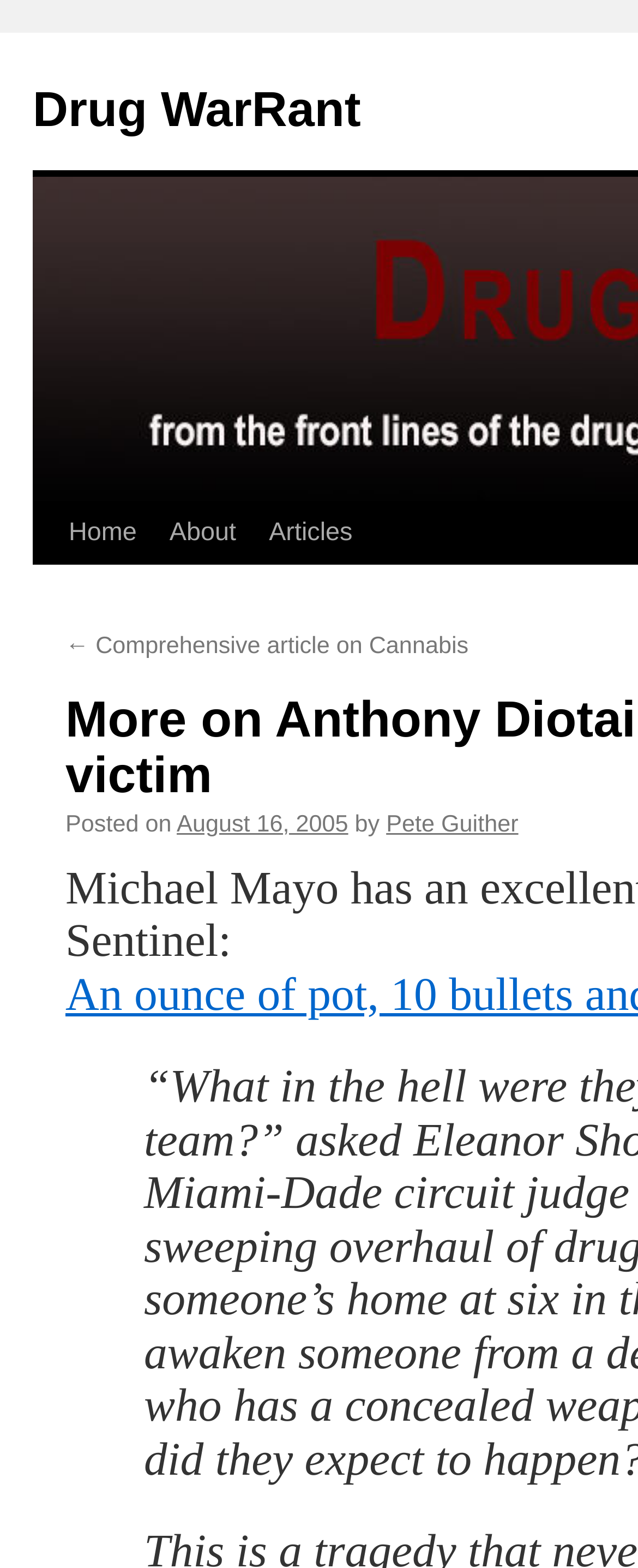Give a concise answer using one word or a phrase to the following question:
Who is the author of the current article?

Pete Guither